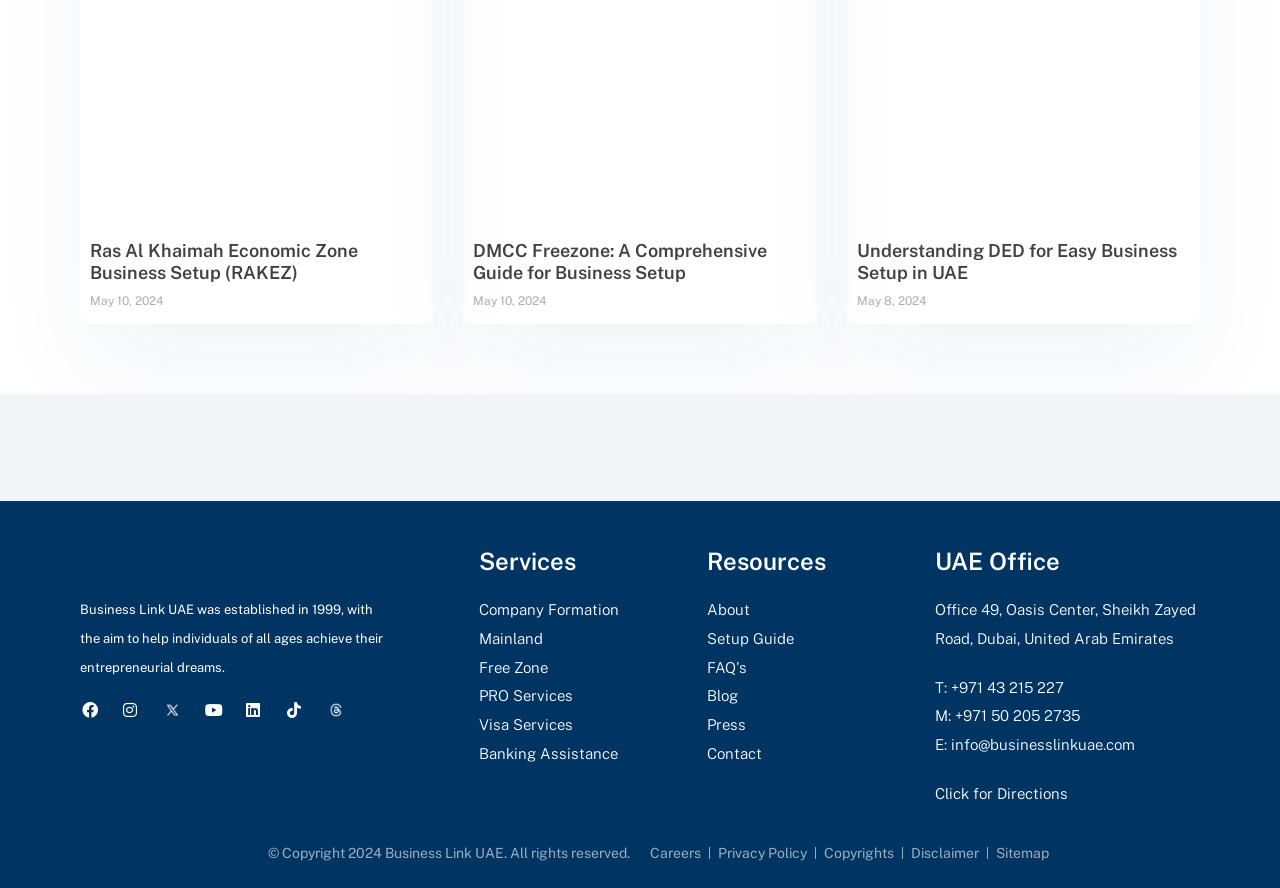Determine the bounding box coordinates of the UI element described below. Use the format (top-left x, top-left y, bottom-right x, bottom-right y) with floating point numbers between 0 and 1: M: +971 50 205 2735

[0.73, 0.791, 0.938, 0.823]